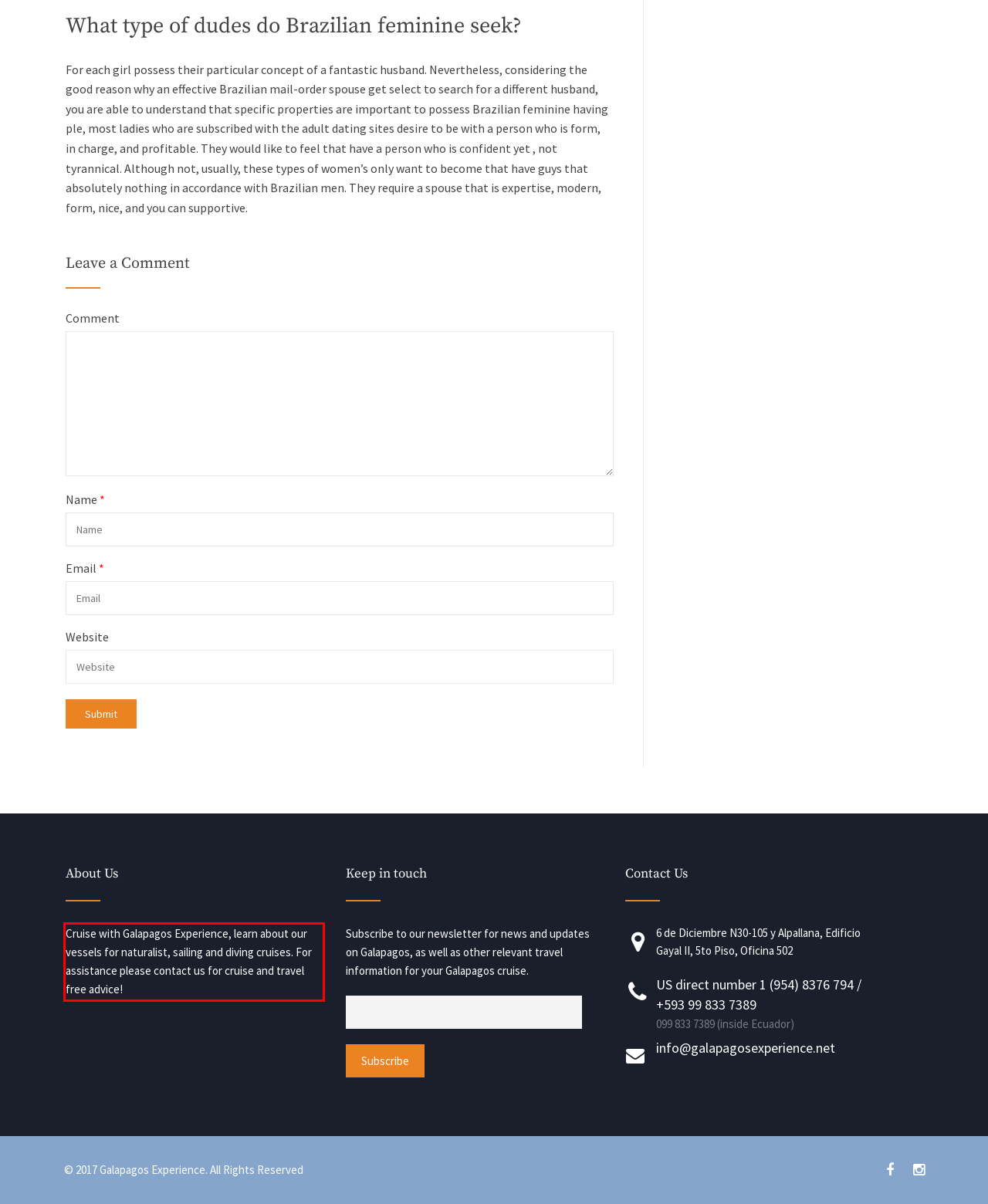Given a screenshot of a webpage with a red bounding box, please identify and retrieve the text inside the red rectangle.

Cruise with Galapagos Experience, learn about our vessels for naturalist, sailing and diving cruises. For assistance please contact us for cruise and travel free advice!